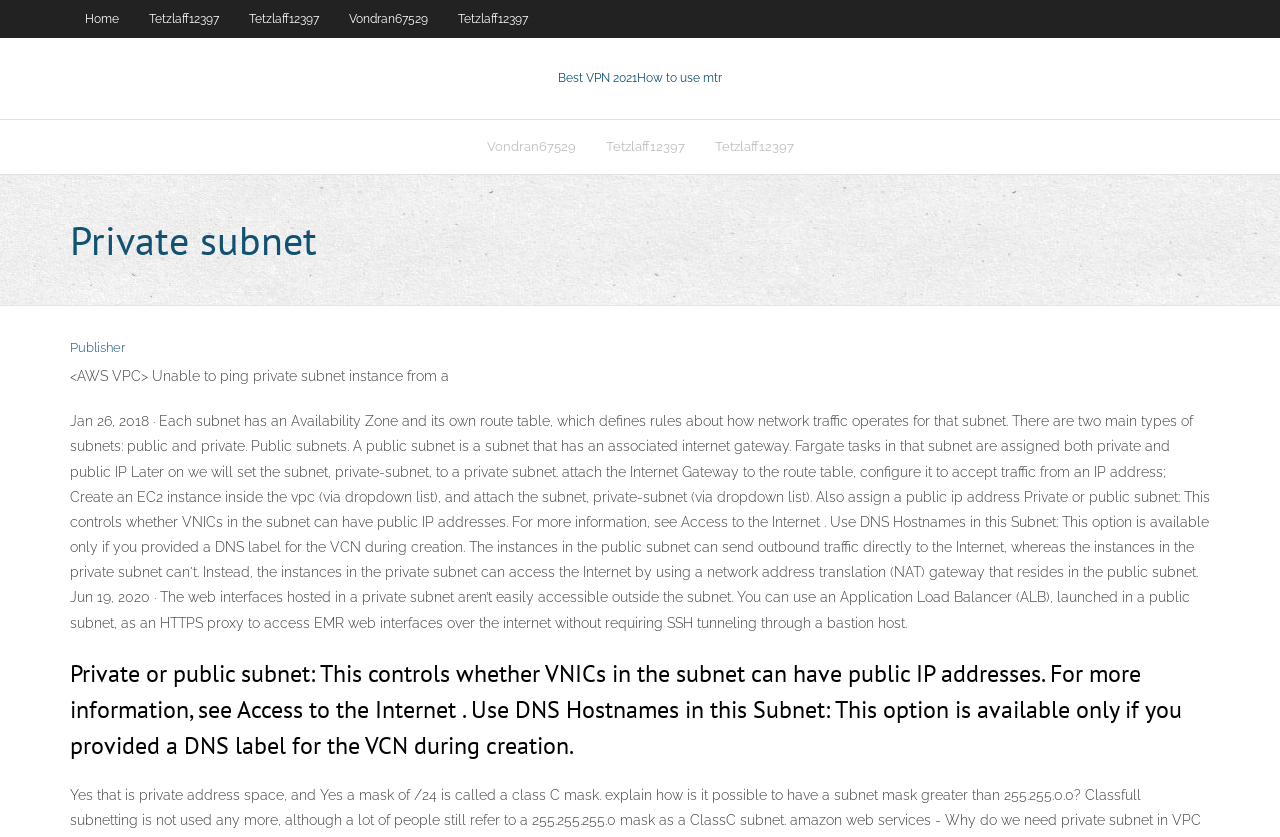Articulate a complete and detailed caption of the webpage elements.

The webpage is about private subnets, with a focus on AWS VPC and VPN settings. At the top, there is a navigation bar with five links: "Home", "Tetzlaff12397" (appearing three times), and "Vondran67529" (appearing twice). These links are aligned horizontally and take up about half of the screen width.

Below the navigation bar, there is a prominent link "Best VPN 2021" with a subtitle "How to use mtr", which spans about a quarter of the screen width. This link is positioned slightly above the center of the screen.

On the left side of the screen, there is a section with a heading "Private subnet" in a larger font size. Below this heading, there is a link "Publisher" and a block of text describing an issue with pinging a private subnet instance from a certain location.

Further down, there is another section with a heading "Private or public subnet" in a larger font size. This section provides information about controlling whether VNICs in the subnet can have public IP addresses and using DNS hostnames in the subnet.

There are no images on the page, and the layout is dominated by text and links. The overall structure is divided into distinct sections, with clear headings and concise text.